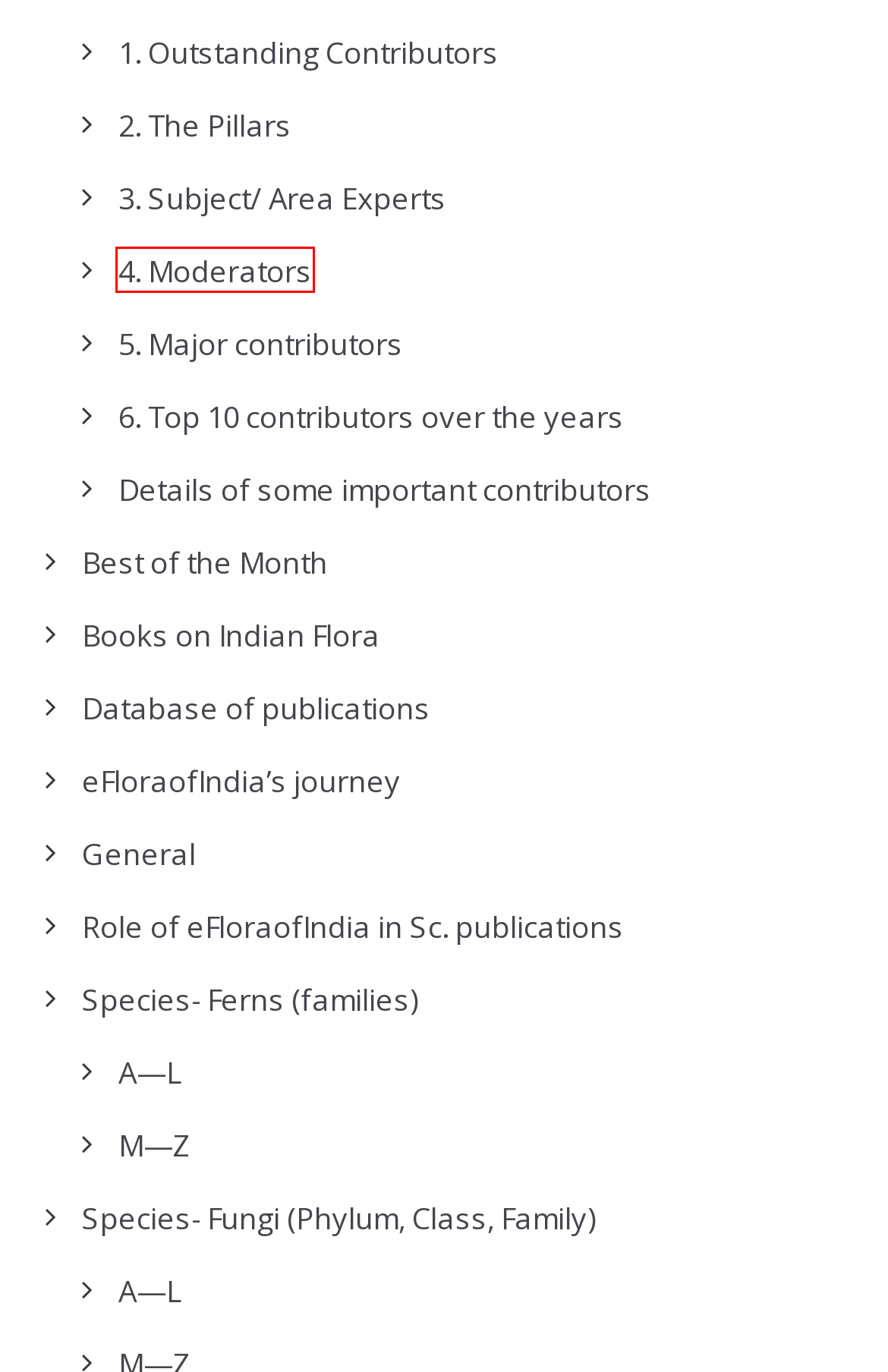Look at the screenshot of a webpage, where a red bounding box highlights an element. Select the best description that matches the new webpage after clicking the highlighted element. Here are the candidates:
A. 5. Major contributors – eFlora of India
B. Species- Ferns (families) – eFlora of India
C. A—L – eFlora of India
D. 4. Moderators – eFlora of India
E. 1. Outstanding Contributors – eFlora of India
F. 6. Top 10 contributors over the years – eFlora of India
G. Best of the Month – eFlora of India
H. Role of eFloraofIndia in Sc. publications – eFlora of India

D